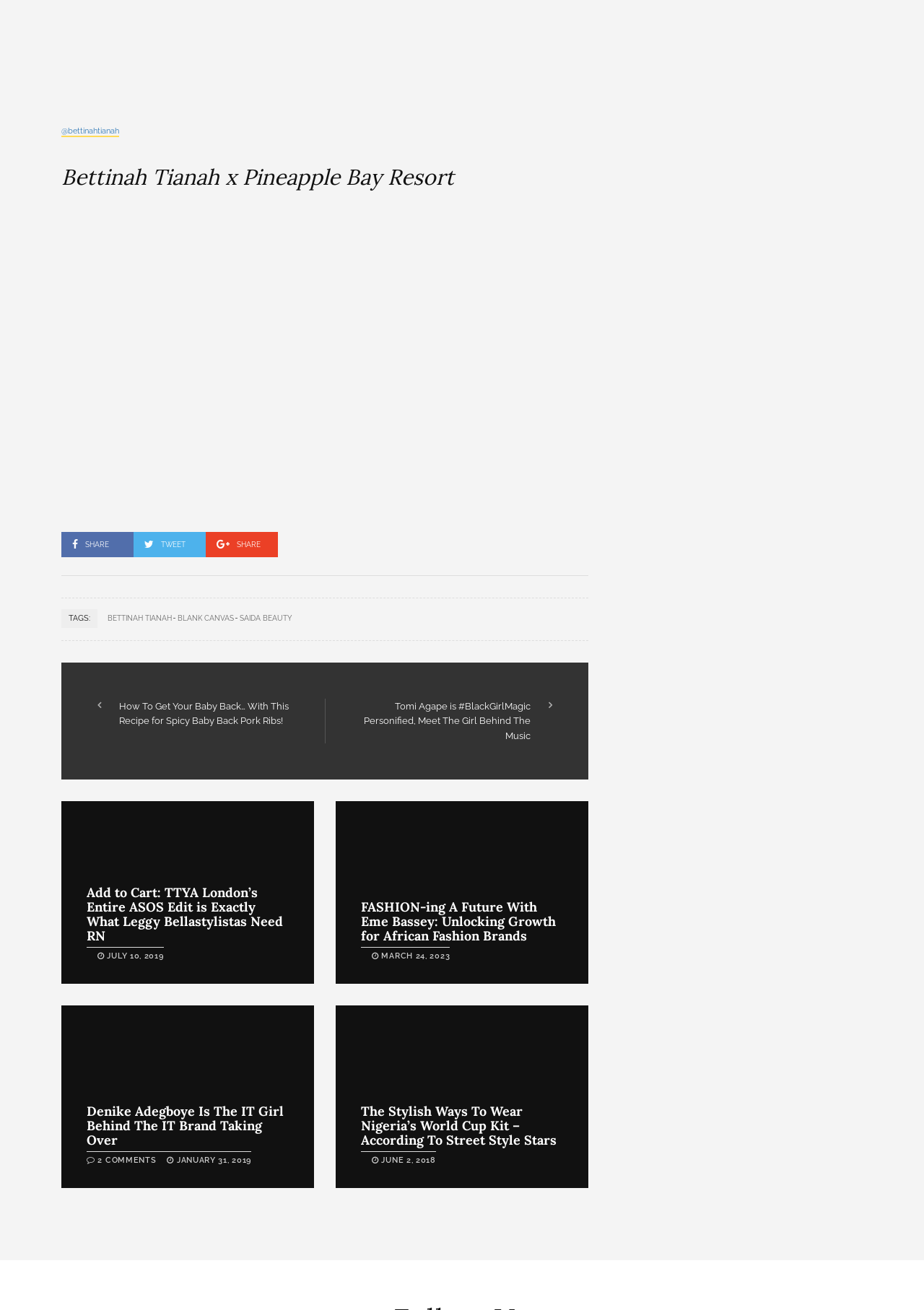How many comments are on the third article?
Answer the question with a thorough and detailed explanation.

I found the link element [557] with the text '2 COMMENTS' within the third article element [408], which indicates that there are 2 comments on this article.